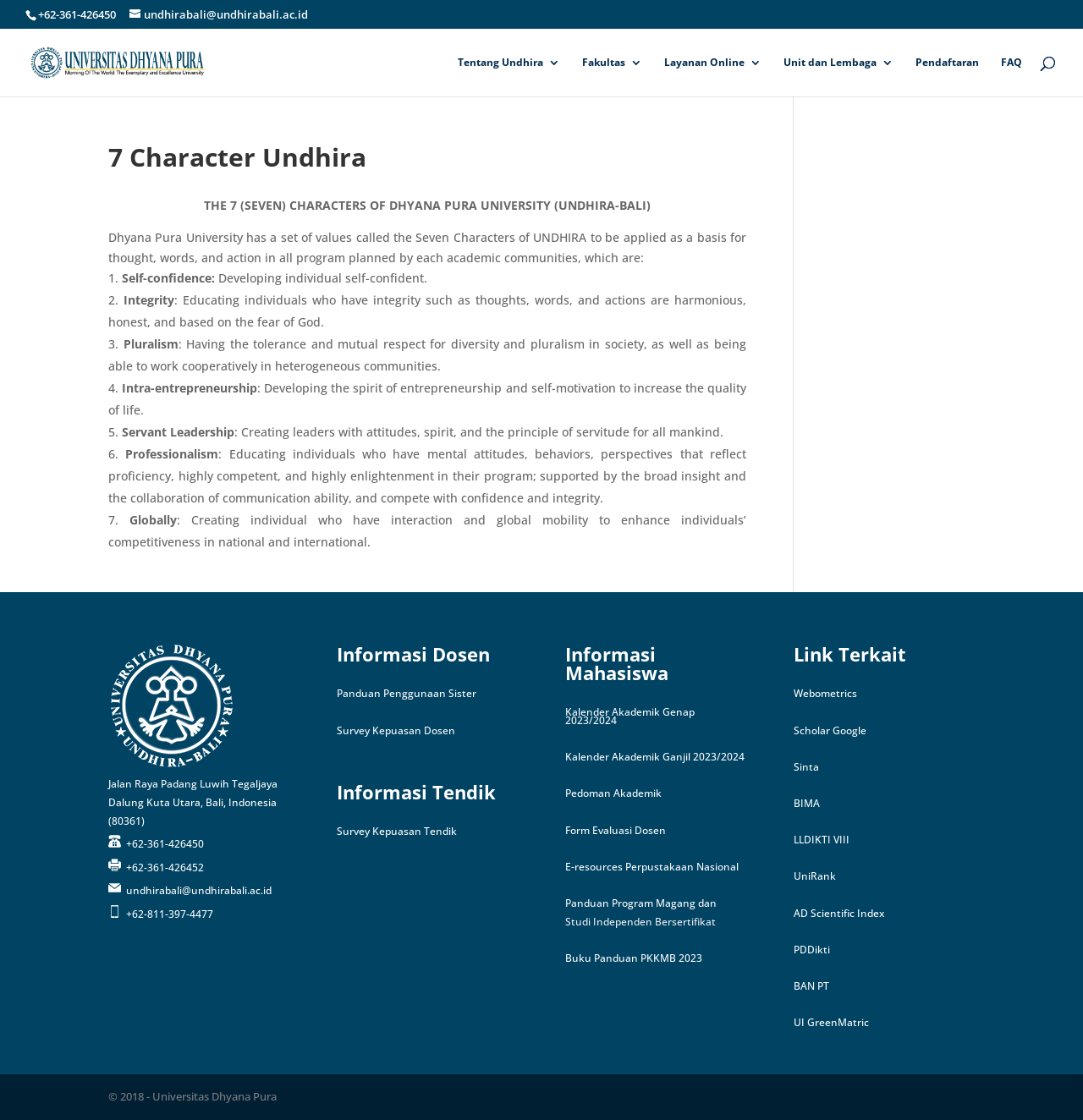Identify the bounding box coordinates necessary to click and complete the given instruction: "Click the 'FAQ' link".

[0.924, 0.05, 0.944, 0.086]